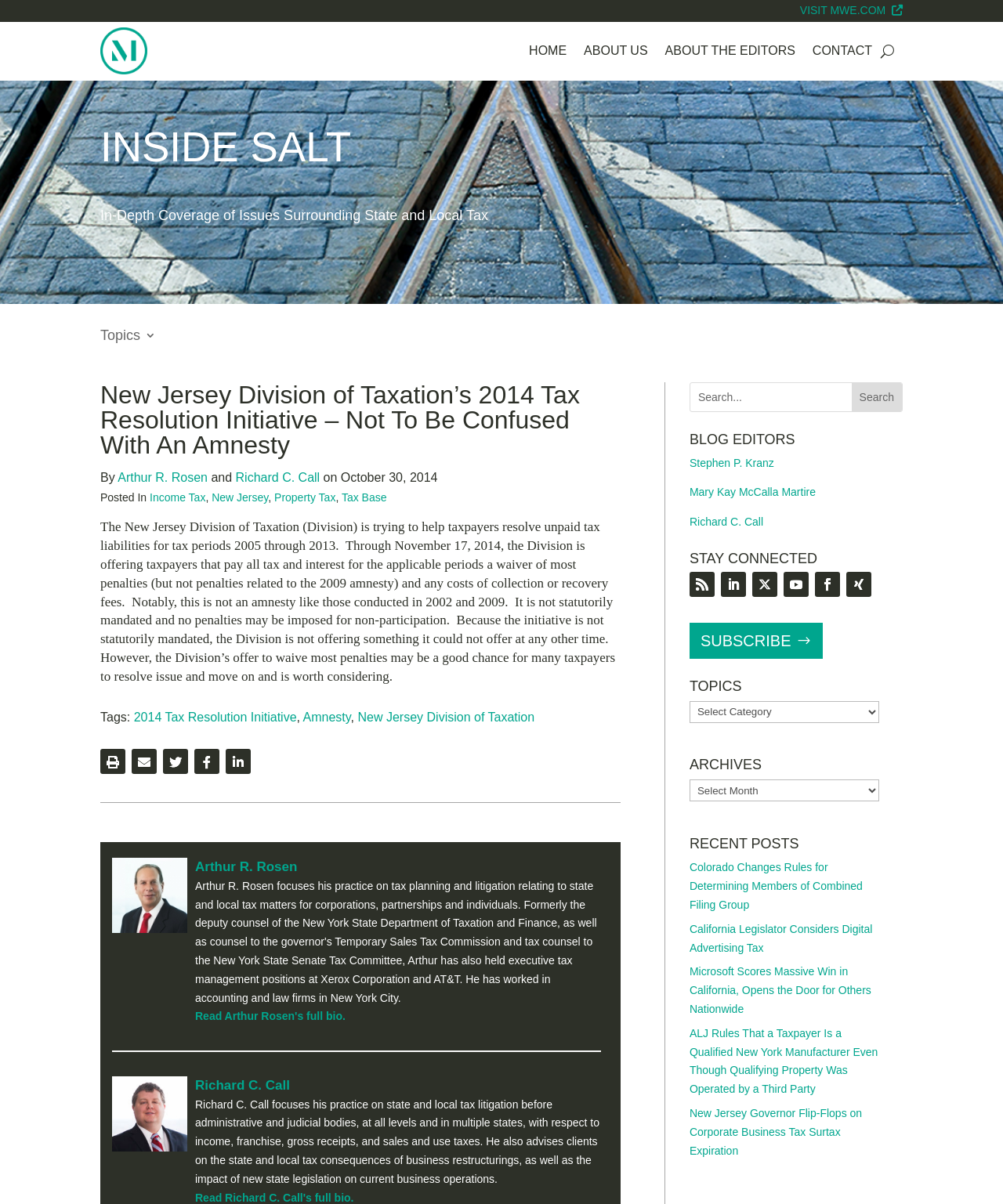Please determine the primary heading and provide its text.

New Jersey Division of Taxation’s 2014 Tax Resolution Initiative – Not To Be Confused With An Amnesty